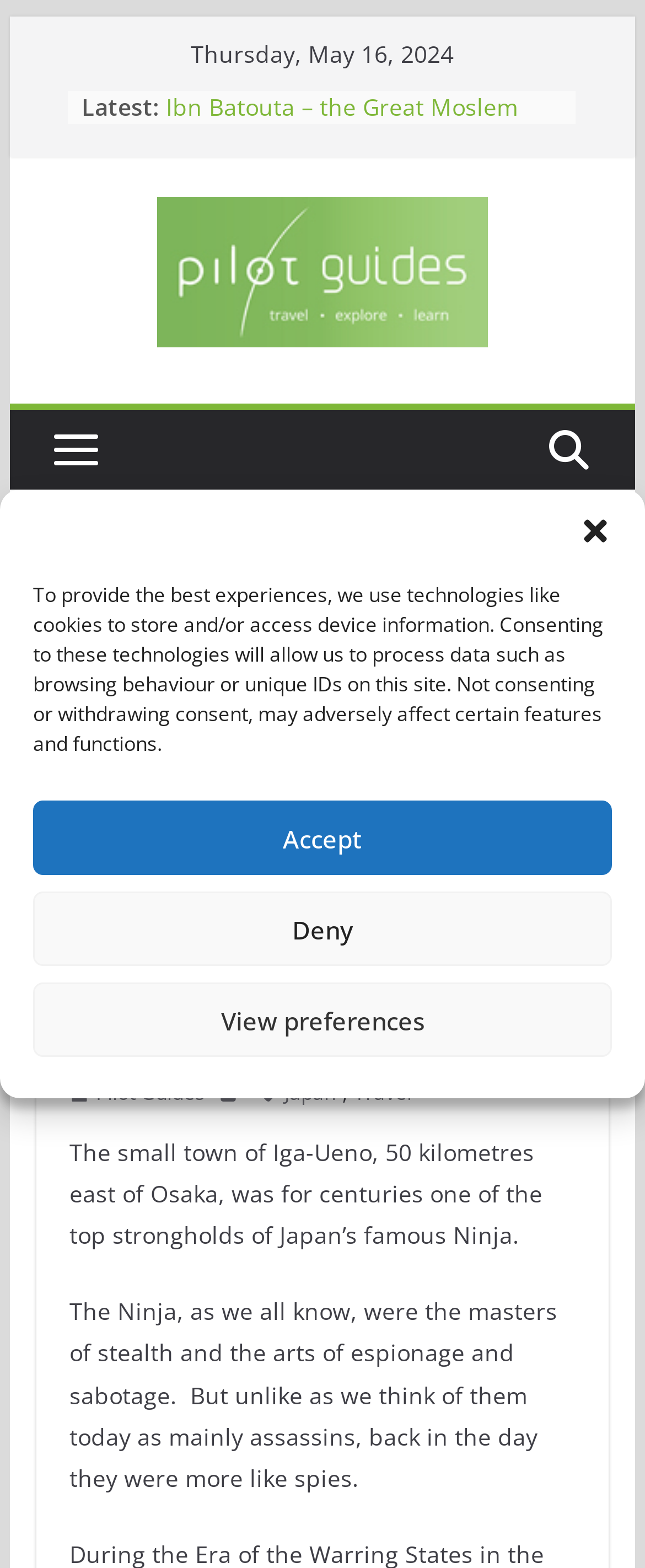How many links are there in the 'Latest' section?
Answer the question with a thorough and detailed explanation.

I counted the number of link elements in the 'Latest' section, which starts with the text 'Latest:' and contains five links with list markers.